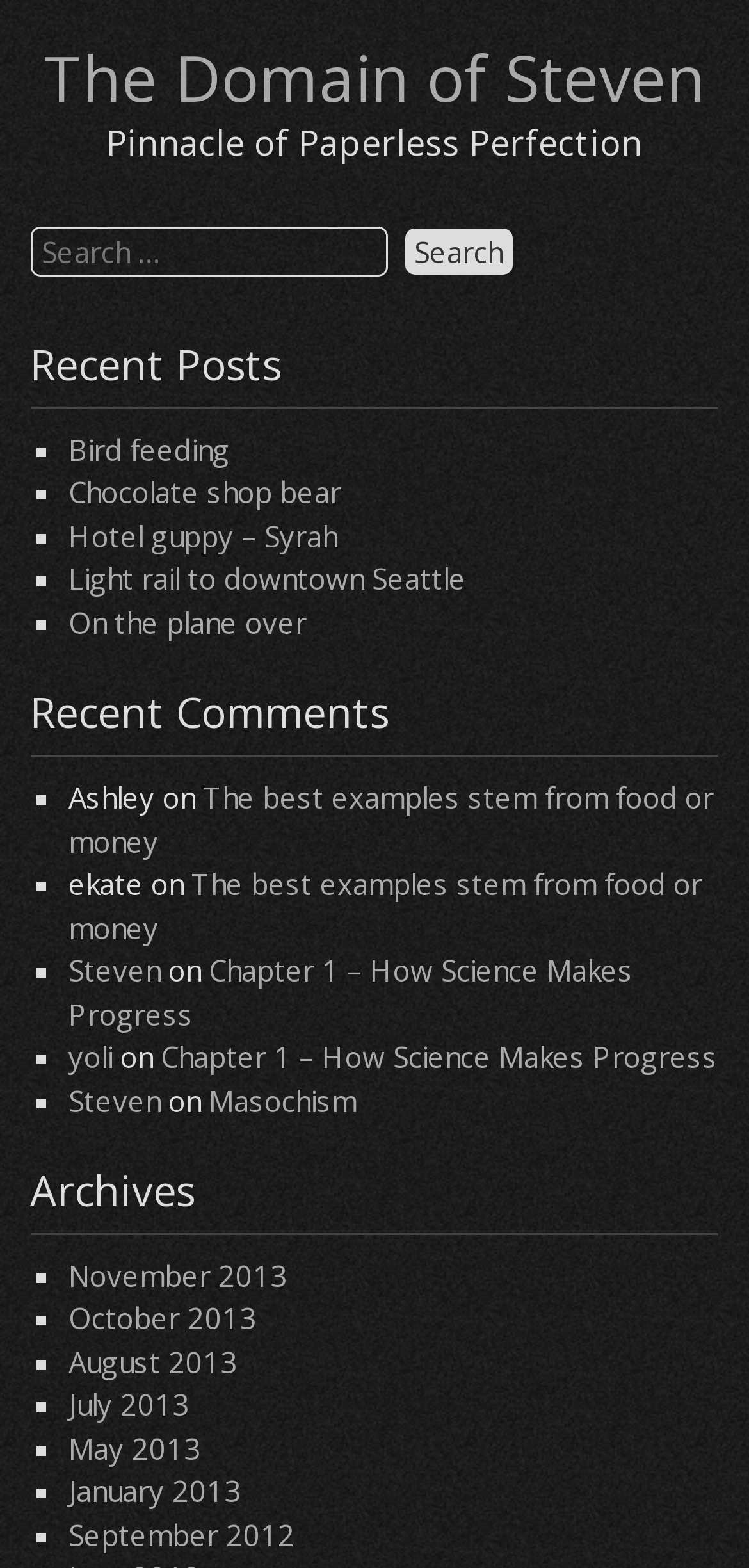Please identify the bounding box coordinates of the element I need to click to follow this instruction: "Check recent comment from Ashley".

[0.091, 0.496, 0.207, 0.521]